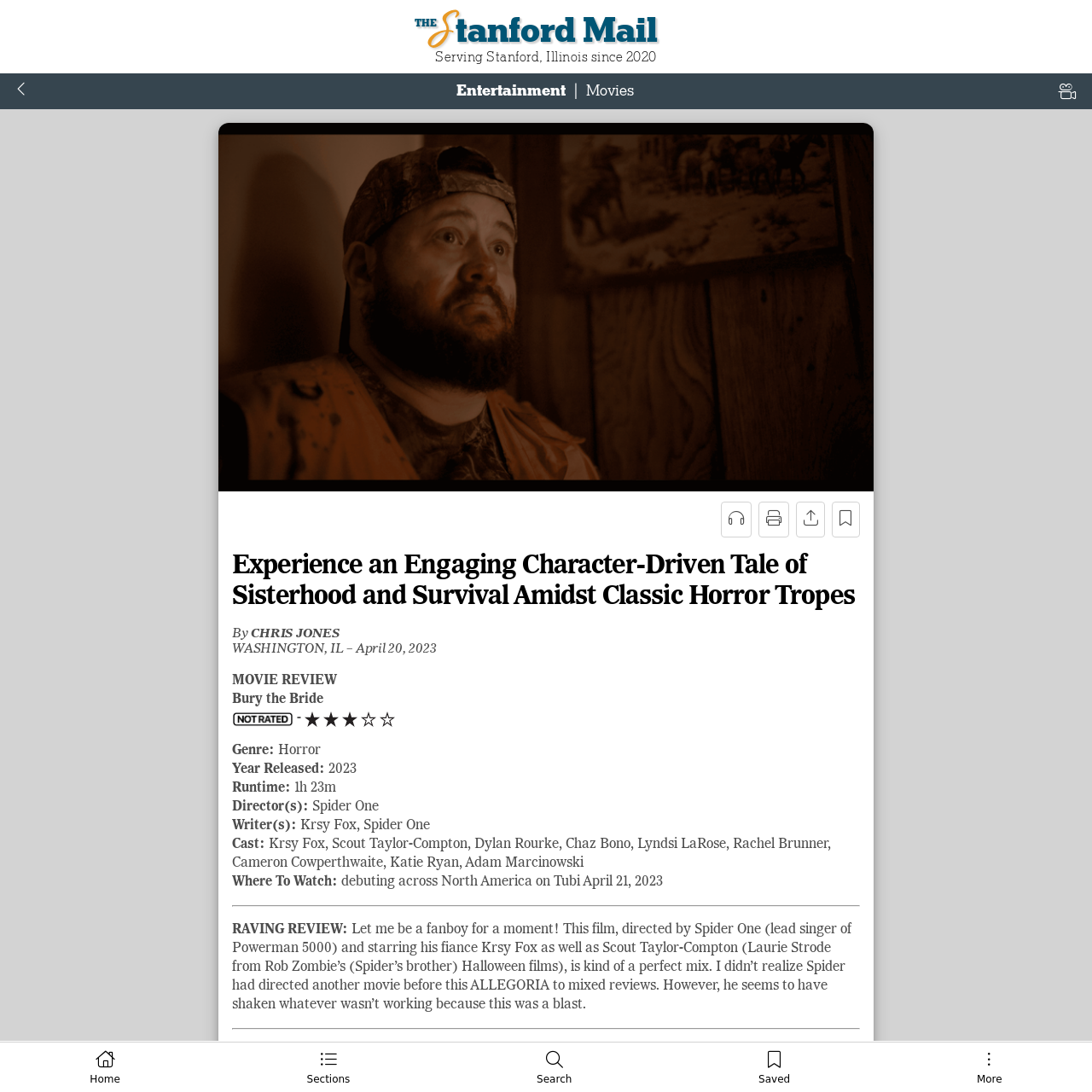Provide your answer in a single word or phrase: 
What is the name of the movie being reviewed?

Bury the Bride